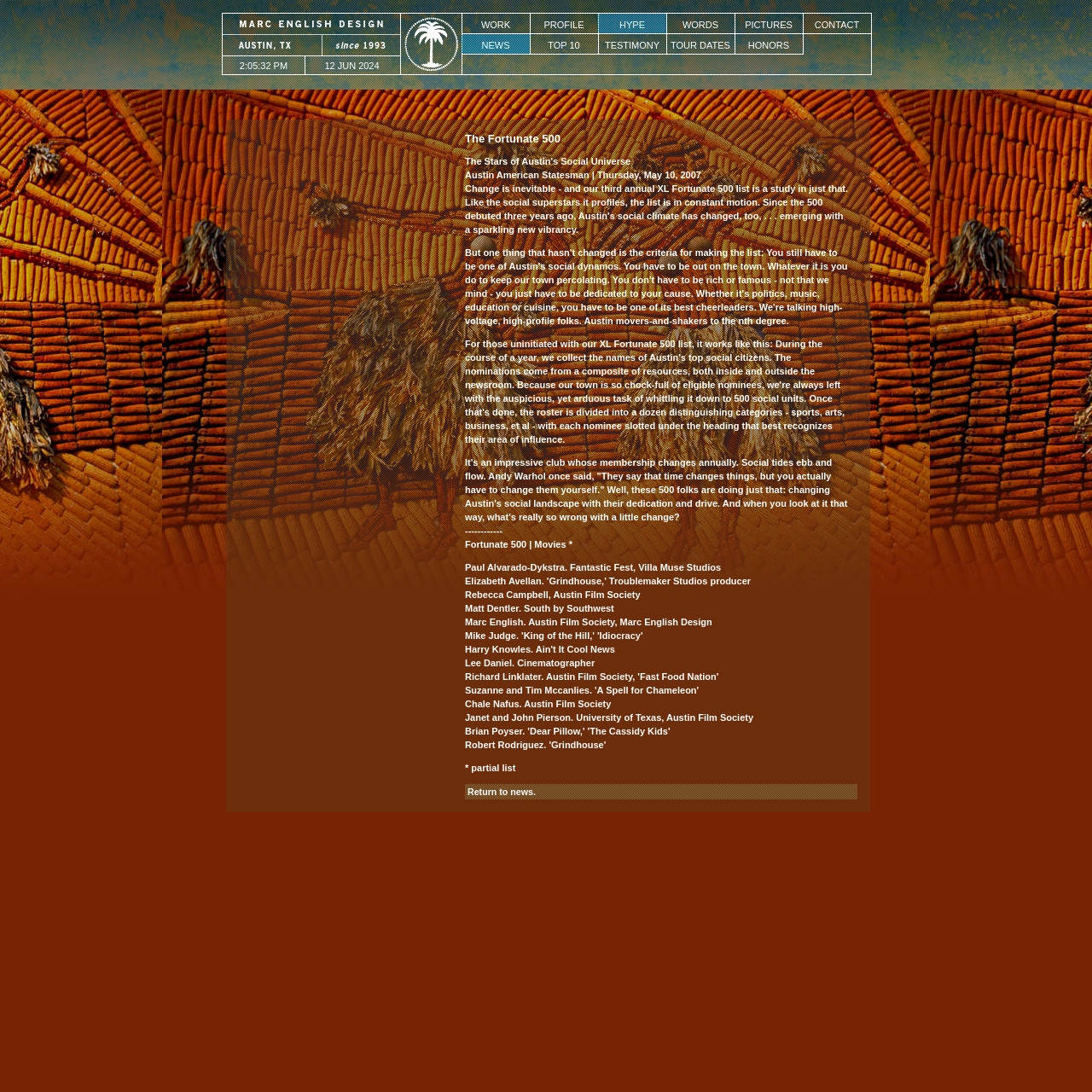Show the bounding box coordinates for the HTML element as described: "Return to news.".

[0.426, 0.718, 0.785, 0.732]